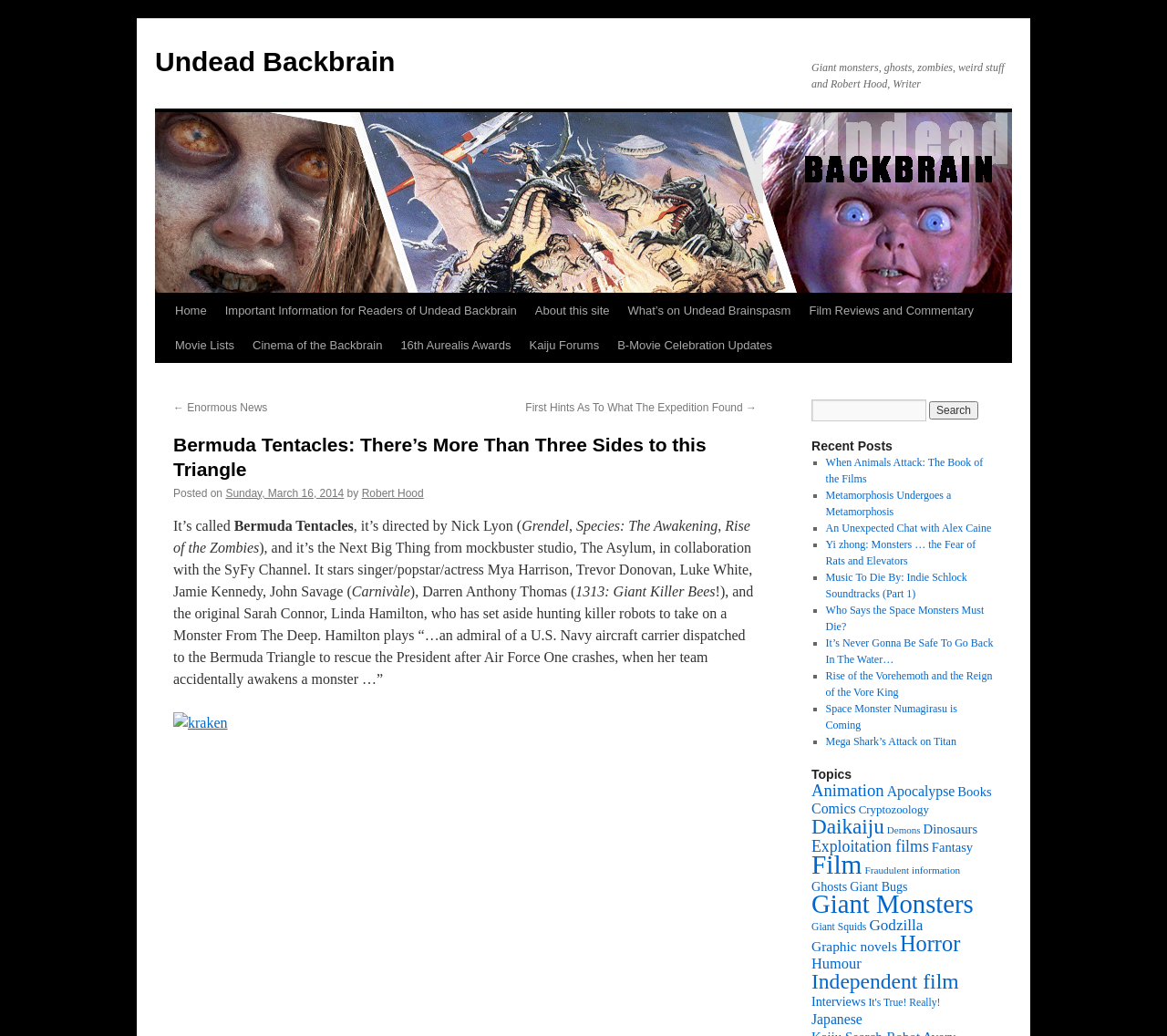Given the element description "Humour", identify the bounding box of the corresponding UI element.

[0.695, 0.922, 0.738, 0.938]